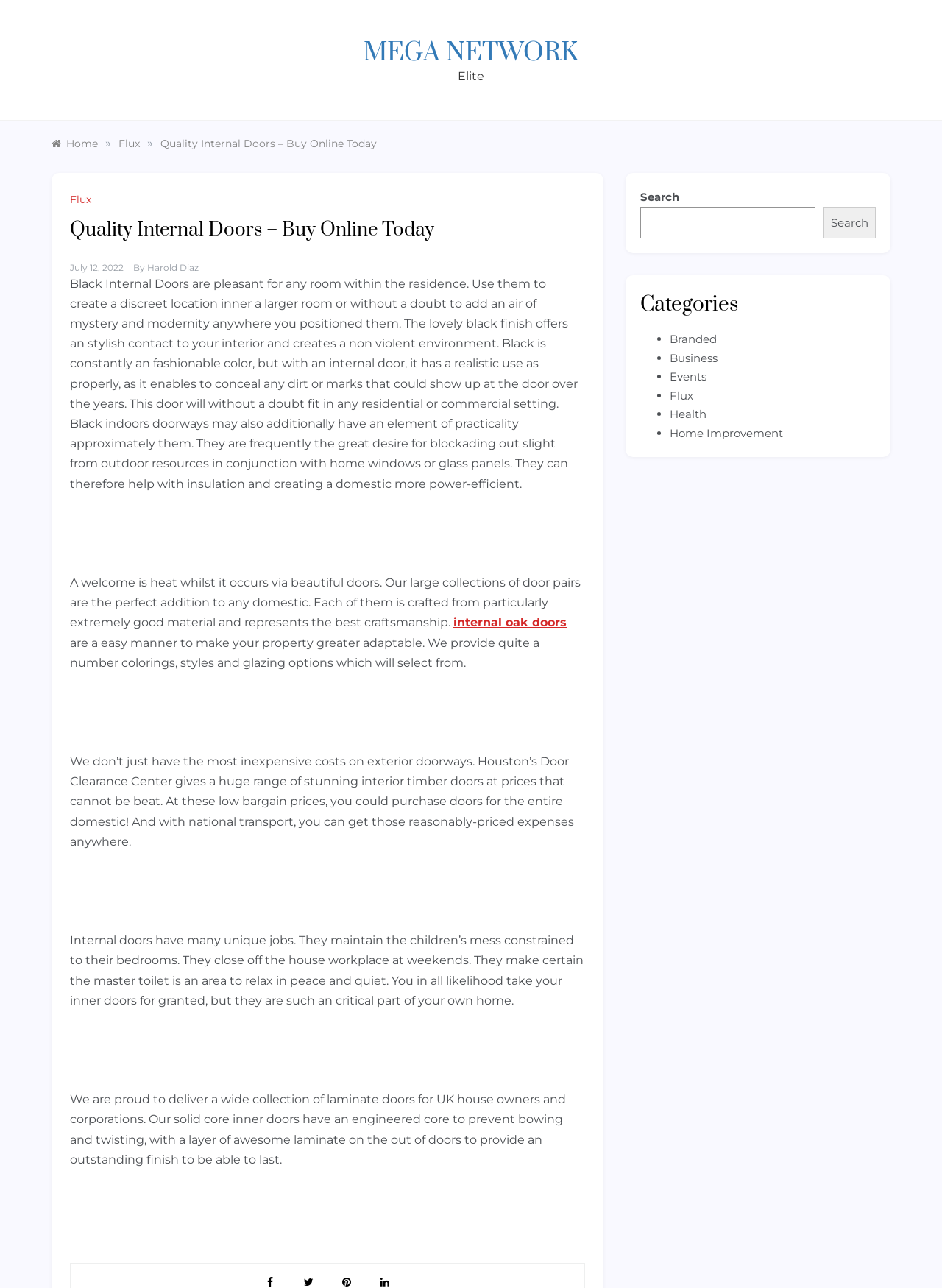Pinpoint the bounding box coordinates of the clickable element needed to complete the instruction: "Explore Flux category". The coordinates should be provided as four float numbers between 0 and 1: [left, top, right, bottom].

[0.126, 0.106, 0.148, 0.117]